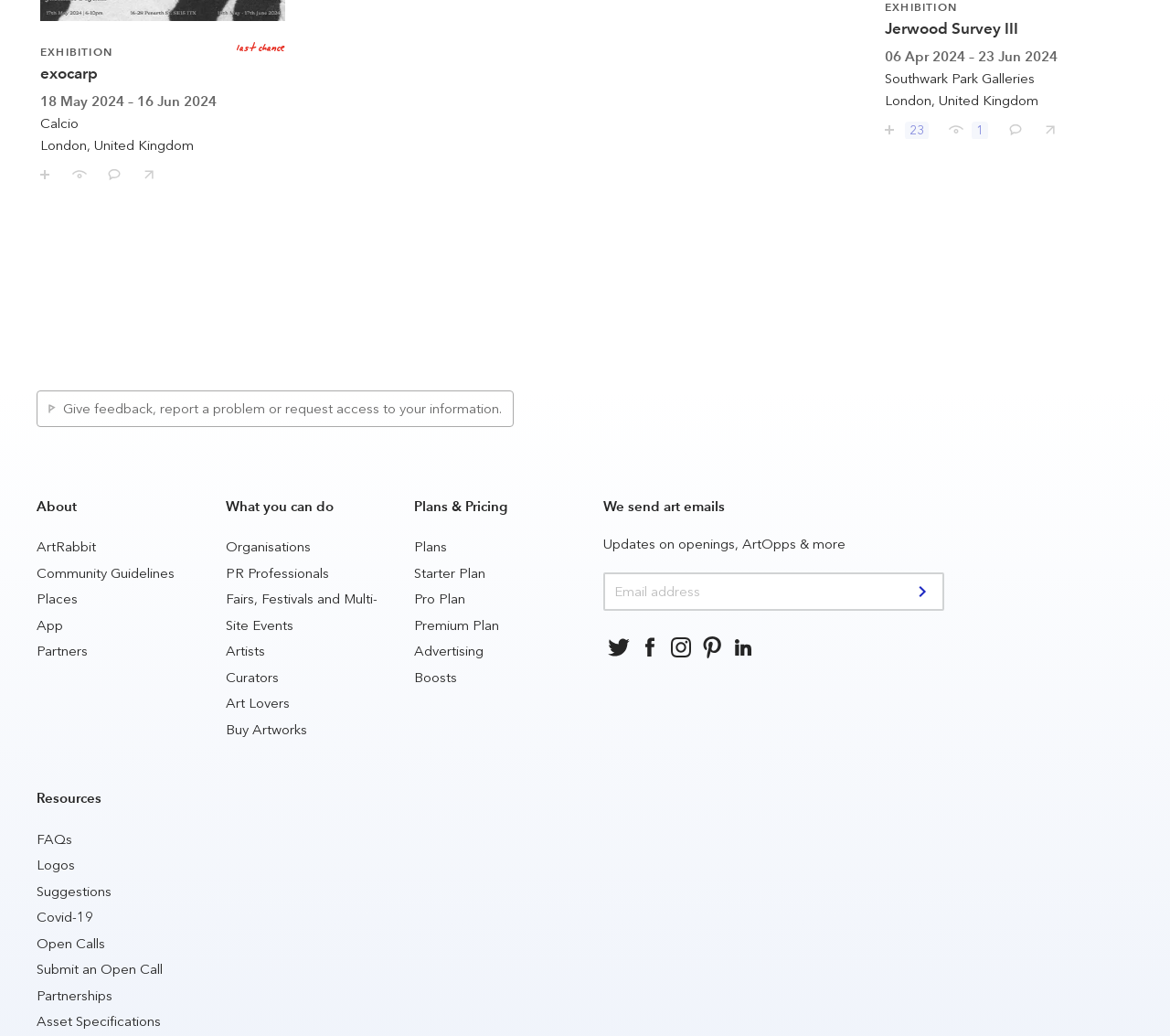Identify the bounding box coordinates for the UI element described as: "name="email" placeholder="Email address"". The coordinates should be provided as four floats between 0 and 1: [left, top, right, bottom].

[0.516, 0.553, 0.807, 0.59]